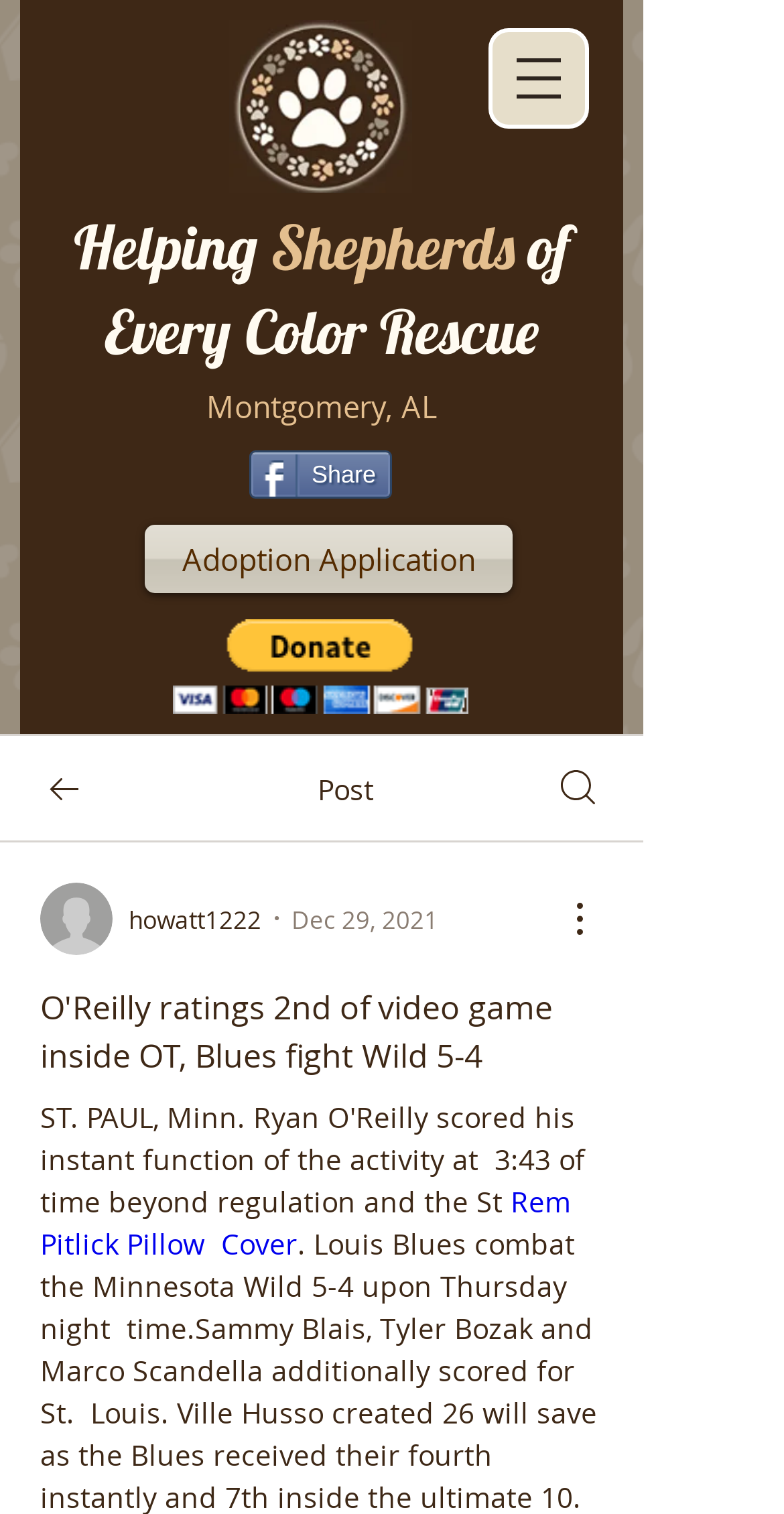Identify the bounding box coordinates for the UI element described as follows: "alt="PayPal Button" aria-label="Donate via PayPal"". Ensure the coordinates are four float numbers between 0 and 1, formatted as [left, top, right, bottom].

[0.221, 0.409, 0.597, 0.471]